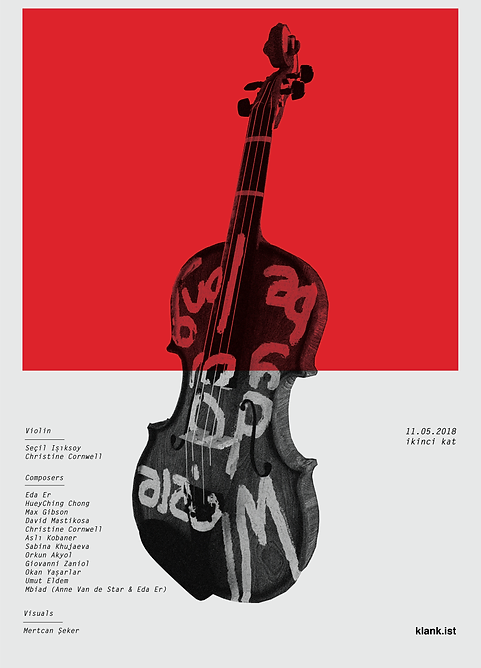Offer a detailed account of the various components present in the image.

The image features a striking promotional poster for a musical event organized by Klank.ist, showcasing a violin prominently against a vibrant red background. The violin is artistically rendered with graffiti-like markings, incorporating a blend of visual elements that convey a sense of modernity and creativity. 

Text on the poster identifies the violinists, Seçil Işıksoy and Christine Cornwell, who will be performing on May 11, 2018, at the first floor venue of the event. Additionally, the poster lists the composers involved in the project, including Eda Er, HueyChing Chong, Max Gibson, David Mastikosa, Aslı Kobaner, and others, emphasizing a collaborative artistic effort.

The visual design is credited to Mertcan Seker, suggesting a thoughtful integration of both sound and imagery that embodies the theme of belonging explored in the event. This poster not only serves as a call to action for attendees but also as a captivating piece of art that reflects the innovative spirit of the Klank.ist collective.